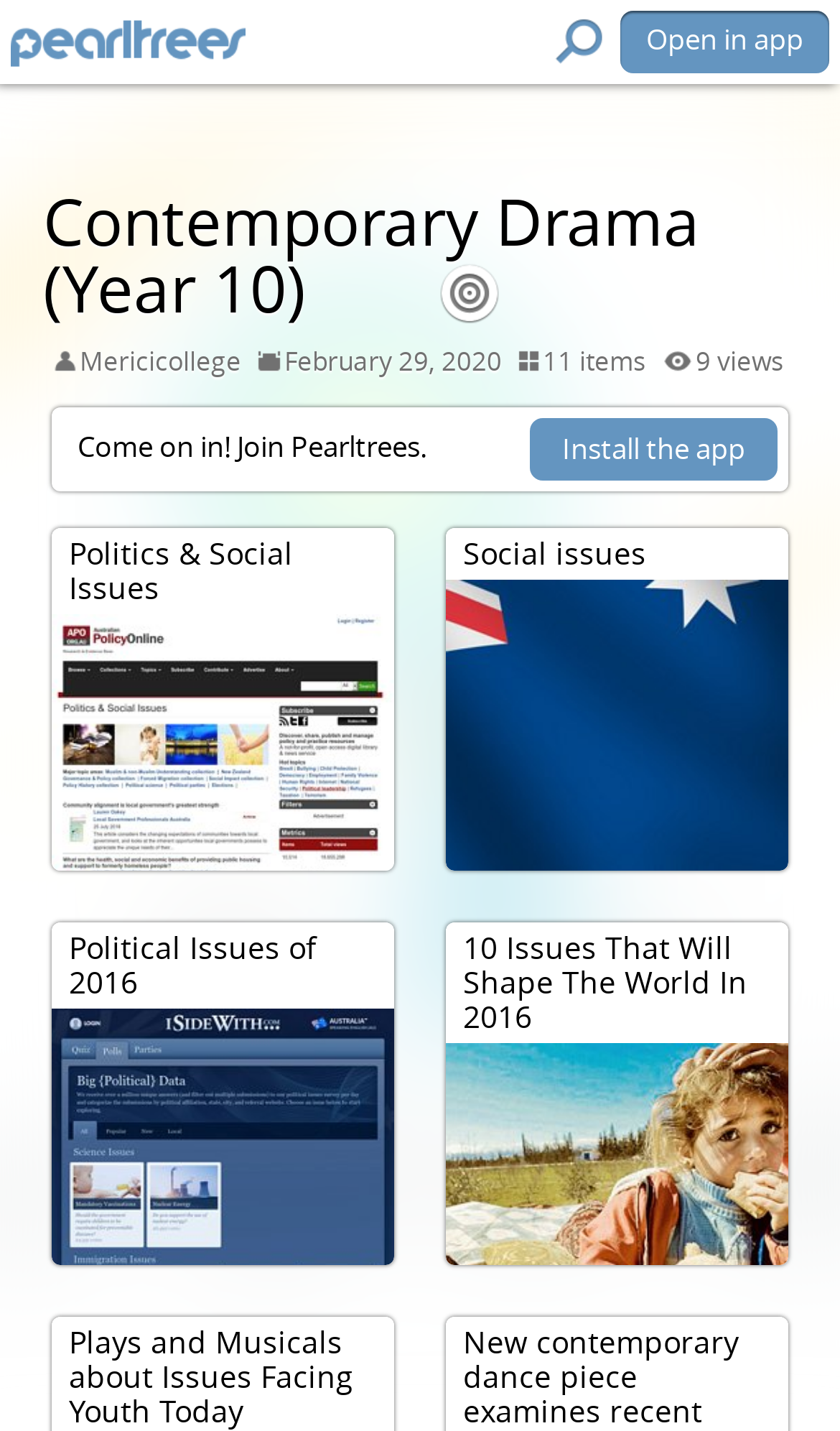Create a detailed description of the webpage's content and layout.

The webpage appears to be a profile or collection page on a platform called Pearltrees, with a focus on "Contemporary Drama (Year 10)". At the top left, there is a header section with the text "Mericicollege" and a date "February 29, 2020" next to it. To the right of the date, there are two more pieces of text: "11" and "items". Further to the right, there is another text "views".

Below the header section, there is a call-to-action text "Come on in! Join Pearltrees." located at the top left. Next to it, on the right side, there is another call-to-action text "Install the app".

The main content of the page is divided into four sections, each with a title. The first title is "Politics & Social Issues" located at the top left, followed by "Social issues" on the right side. Below these two titles, there are two more sections with titles "Political Issues of 2016" and "10 Issues That Will Shape The World In 2016", respectively. The latter two titles are positioned below the first two, with "Political Issues of 2016" on the left and "10 Issues That Will Shape The World In 2016" on the right.

At the very top right corner, there is a small text "Open in app".